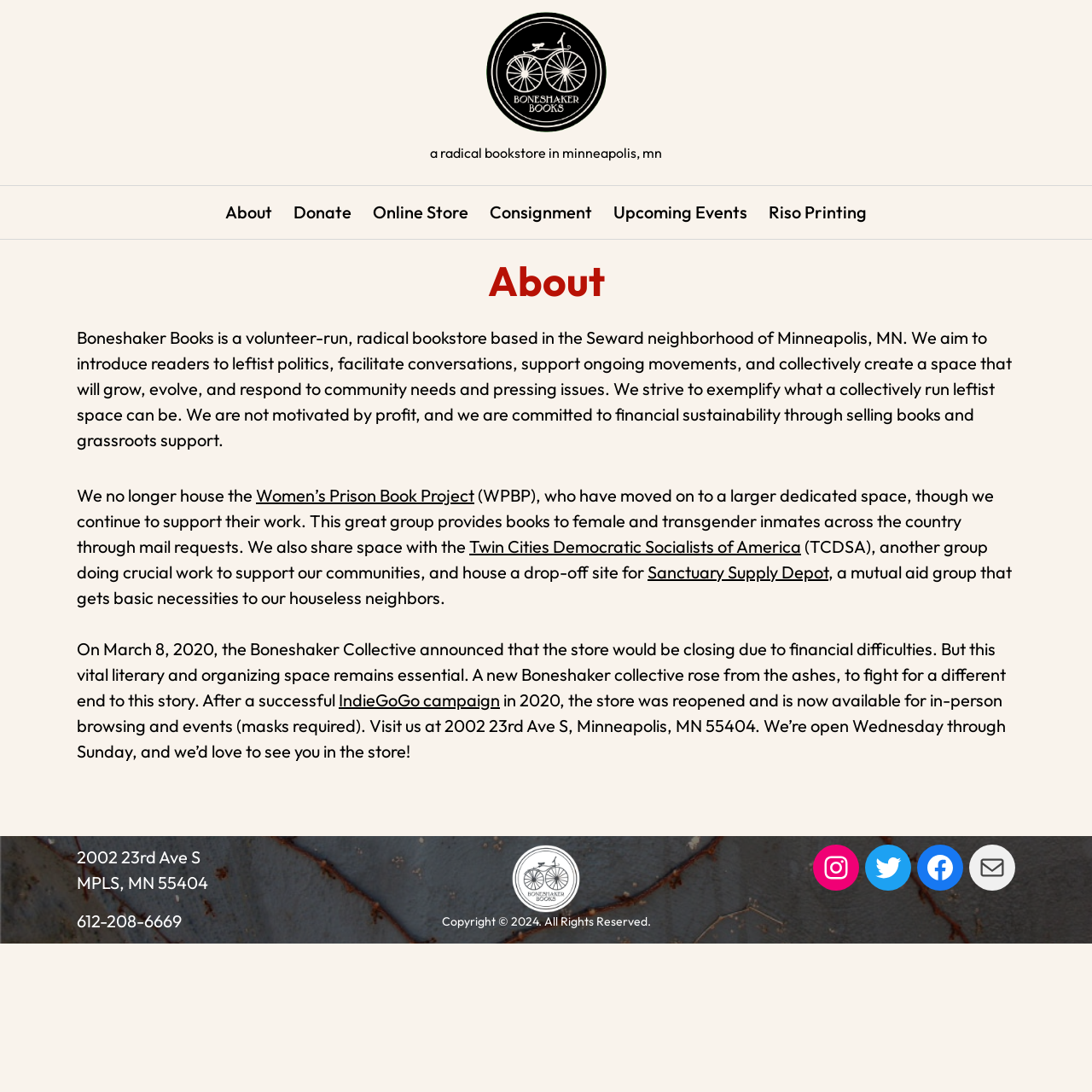Find the bounding box of the UI element described as follows: "Women’s Prison Book Project".

[0.234, 0.444, 0.434, 0.463]